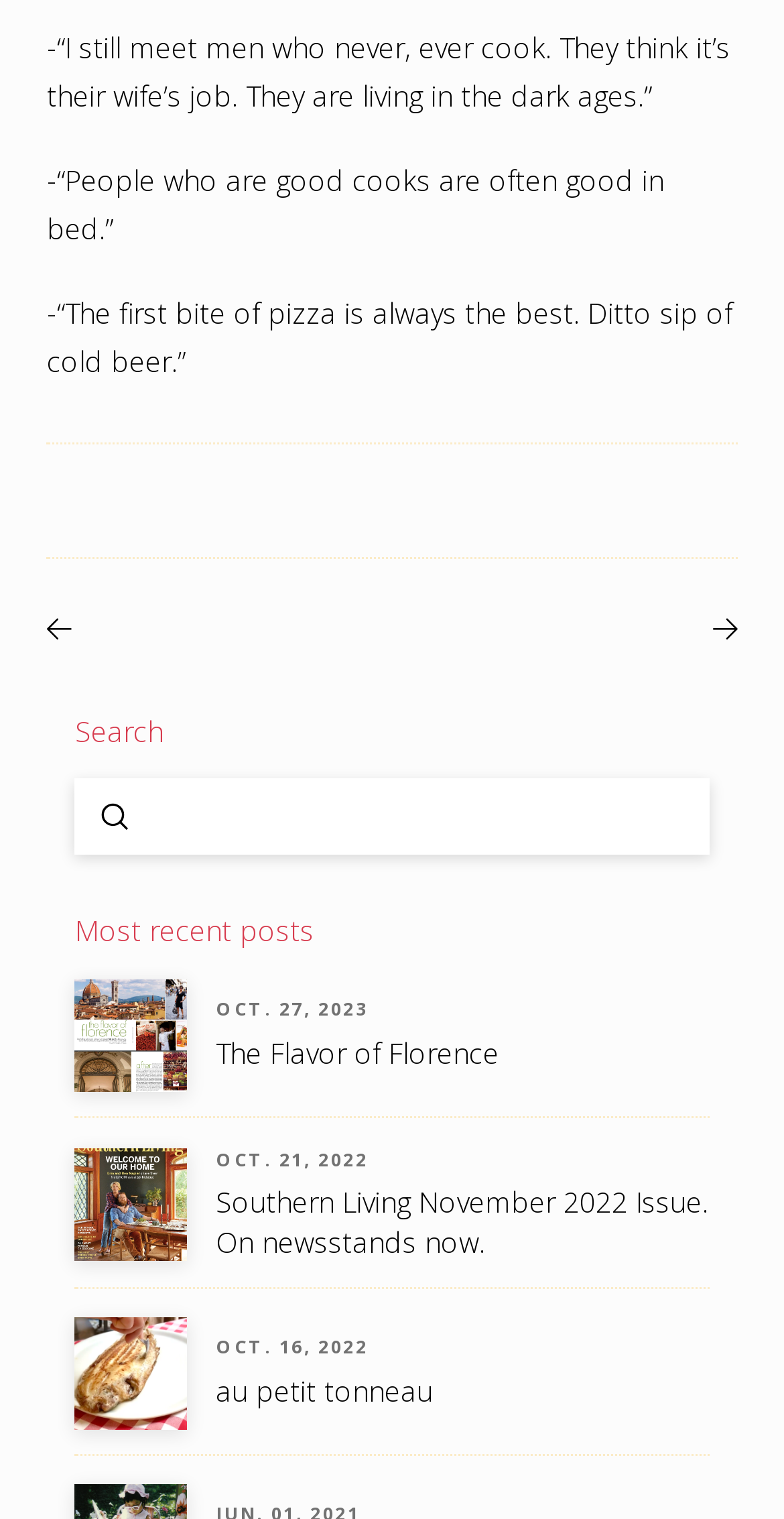What is the purpose of the searchbox?
Based on the image, give a one-word or short phrase answer.

To search